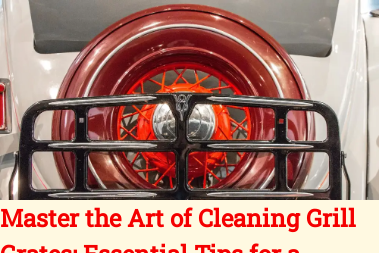Explain in detail what you see in the image.

The image showcases a close-up of a grill grate with a striking backdrop featuring a vibrant red wheel, emphasizing a blend of form and function. Accompanying the visual is the bold text, "Master the Art of Cleaning Grill Grates: Essential Tips for a Spotless BBQ Experience at Home," suggesting the content focuses on practical advice for maintaining grill equipment. This guide aims to enhance the grilling experience by ensuring cleanliness and efficiency, appealing to barbecue enthusiasts looking to elevate their cooking game.